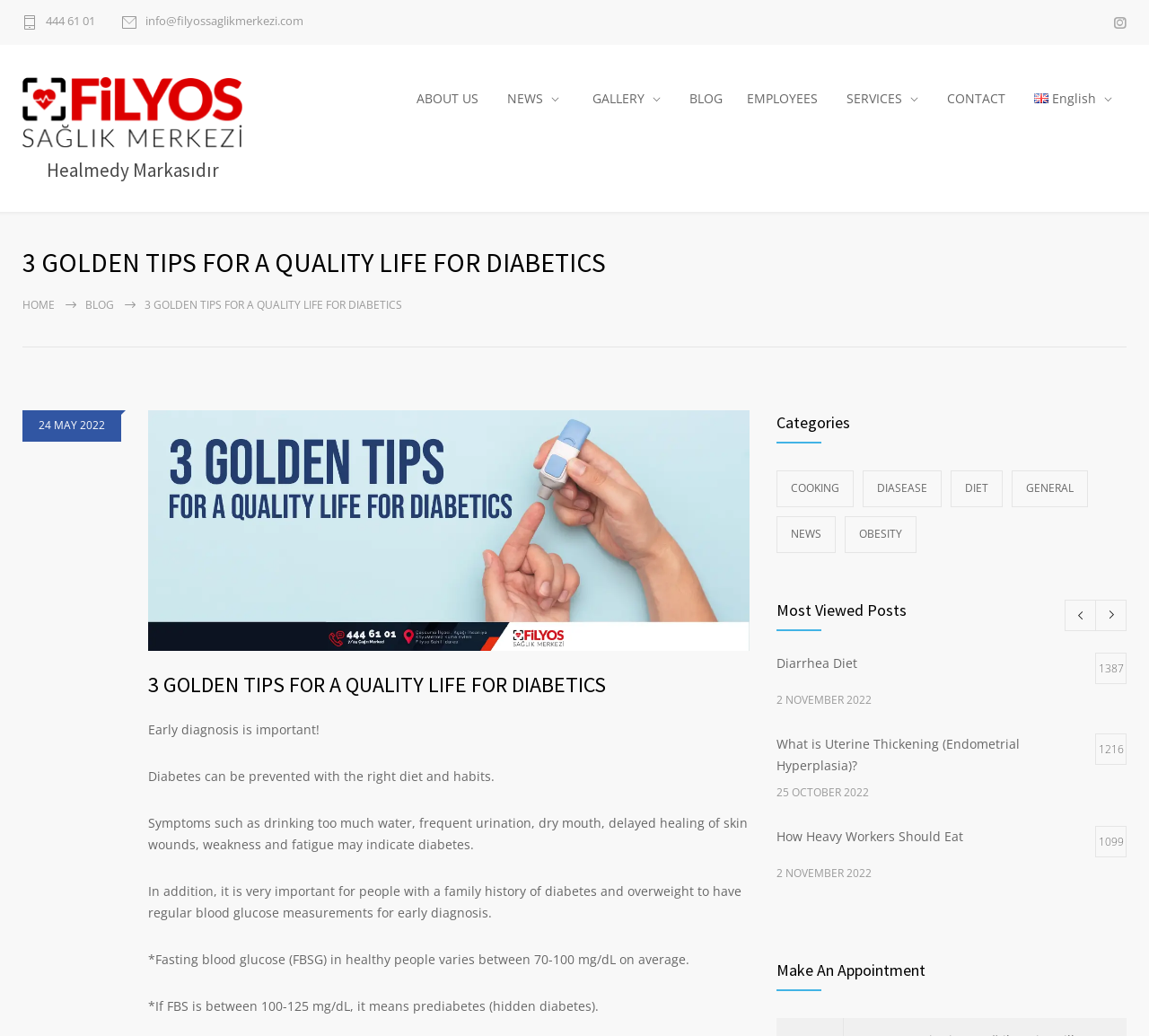Using the provided description Vaginal Contraction 1056, find the bounding box coordinates for the UI element. Provide the coordinates in (top-left x, top-left y, bottom-right x, bottom-right y) format, ensuring all values are between 0 and 1.

[0.676, 0.953, 0.98, 0.983]